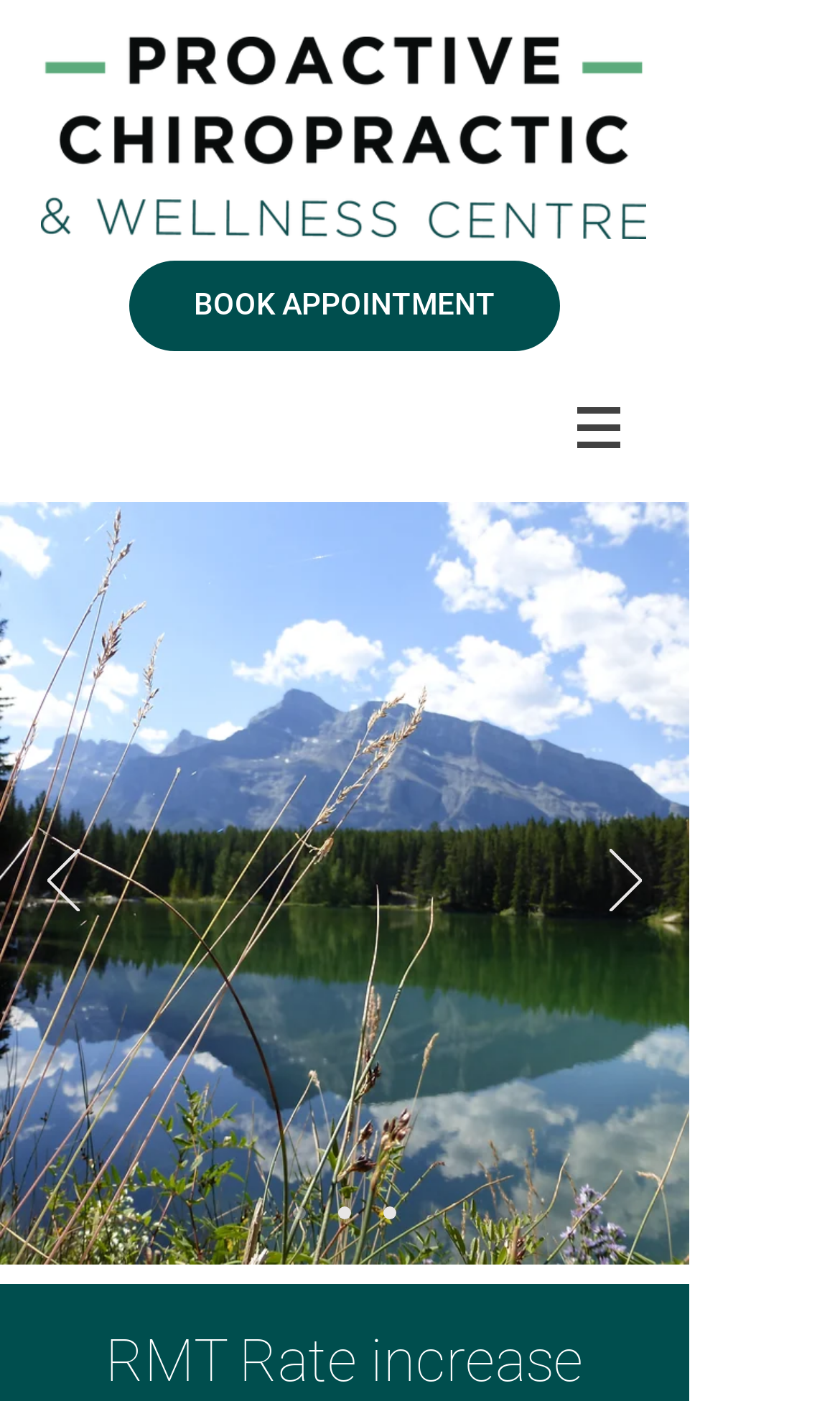Based on the element description BOOK APPOINTMENT, identify the bounding box coordinates for the UI element. The coordinates should be in the format (top-left x, top-left y, bottom-right x, bottom-right y) and within the 0 to 1 range.

[0.154, 0.186, 0.667, 0.251]